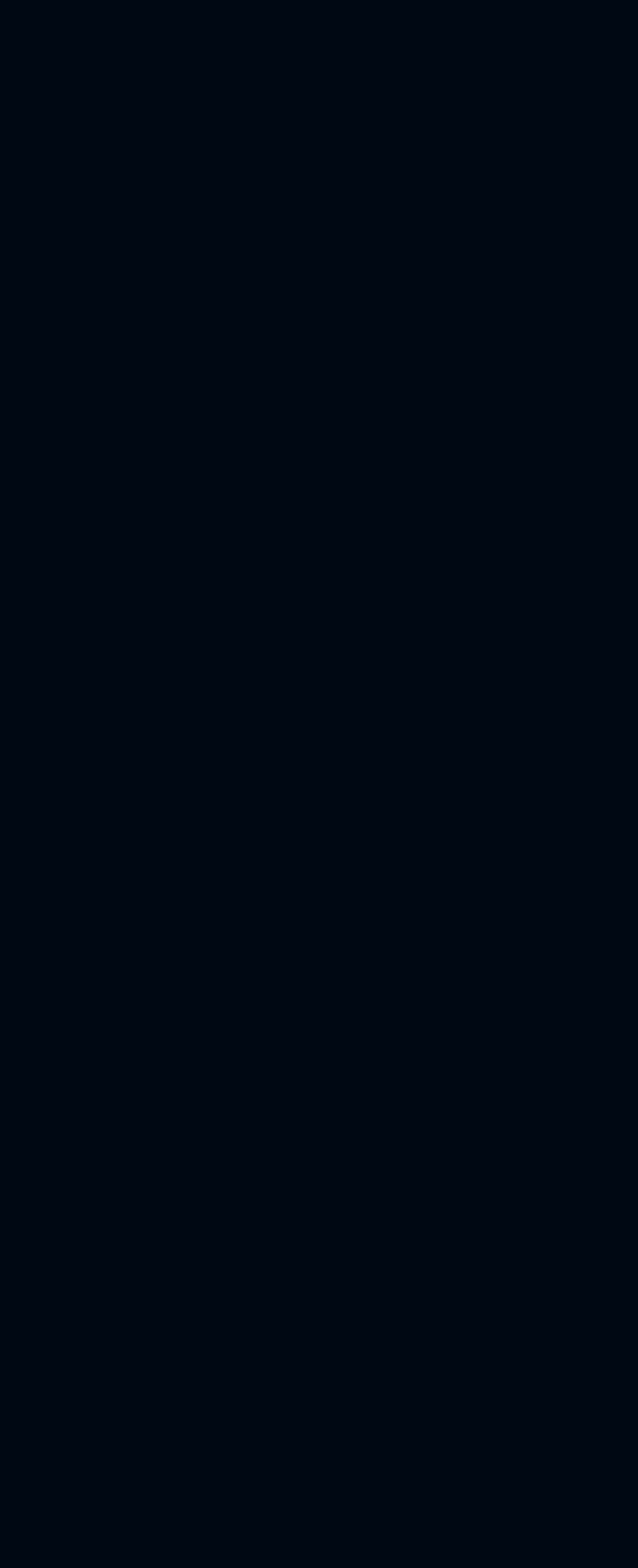Locate the bounding box coordinates of the area you need to click to fulfill this instruction: 'View Auto category'. The coordinates must be in the form of four float numbers ranging from 0 to 1: [left, top, right, bottom].

[0.123, 0.241, 0.274, 0.284]